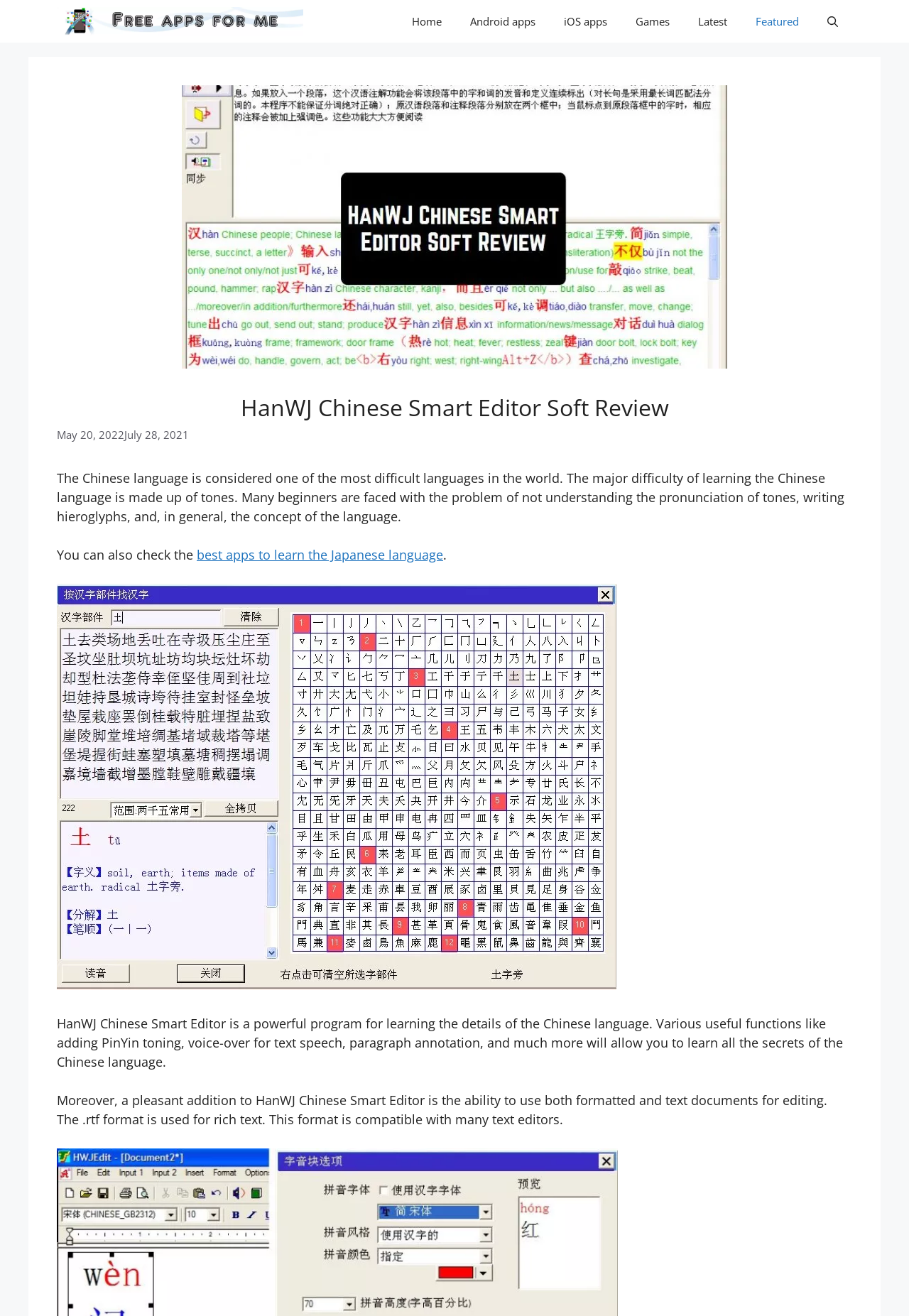Respond with a single word or phrase:
What is the alternative language learning resource mentioned on the webpage?

Japanese language